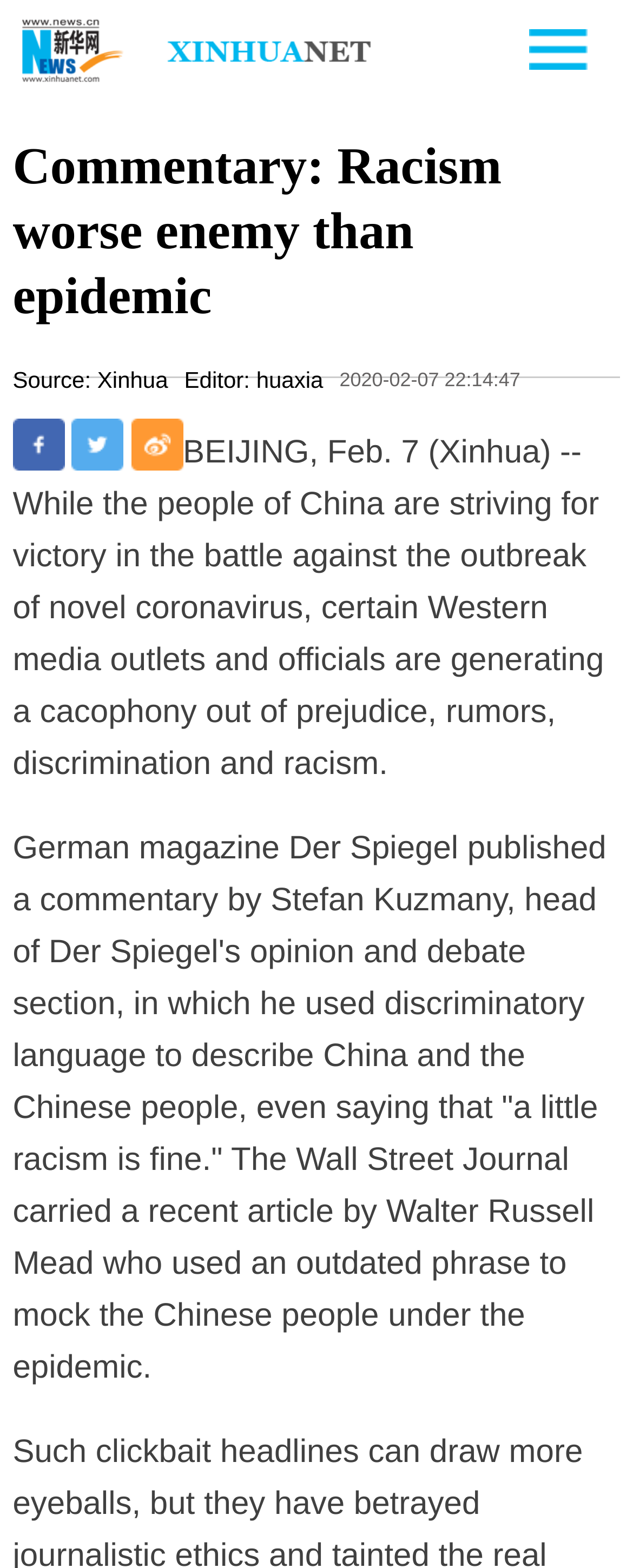Explain in detail what you observe on this webpage.

The webpage is an opinion article with a title "Commentary: Racism worse enemy than epidemic" at the top, which is also the main heading of the page. Below the title, there is a source information section that includes the source "Xinhua", editor "huaxia", and the date "2020-02-07 22:14:47". 

To the top-left of the title, there is a link and an image, which are likely a logo or an icon. On the top-right, there is another image. 

Below the source information section, there are three social media sharing links to Facebook, Twitter, and Weibo, aligned horizontally. 

The main content of the article starts below the sharing links, which is a long paragraph of text that discusses how certain Western media outlets and officials are generating prejudice, rumors, discrimination, and racism against China and the Chinese people during the novel coronavirus outbreak. 

The article continues with another paragraph that specifically mentions examples of discriminatory language used by German magazine Der Spiegel and The Wall Street Journal.